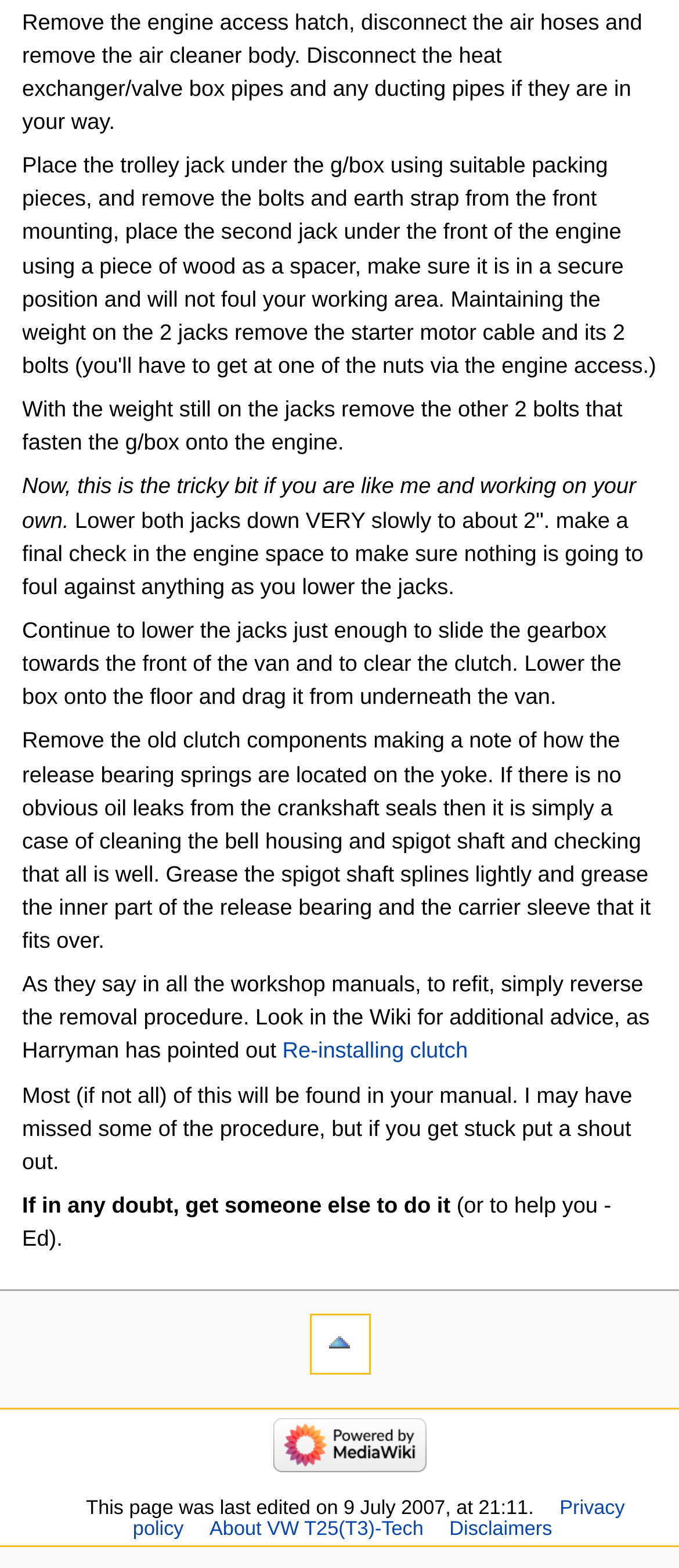What is the last edited date of the webpage?
Based on the content of the image, thoroughly explain and answer the question.

The last edited date of the webpage is 9 July 2007, which is mentioned in the static text element at the bottom of the webpage. This information is useful in knowing when the webpage was last updated.